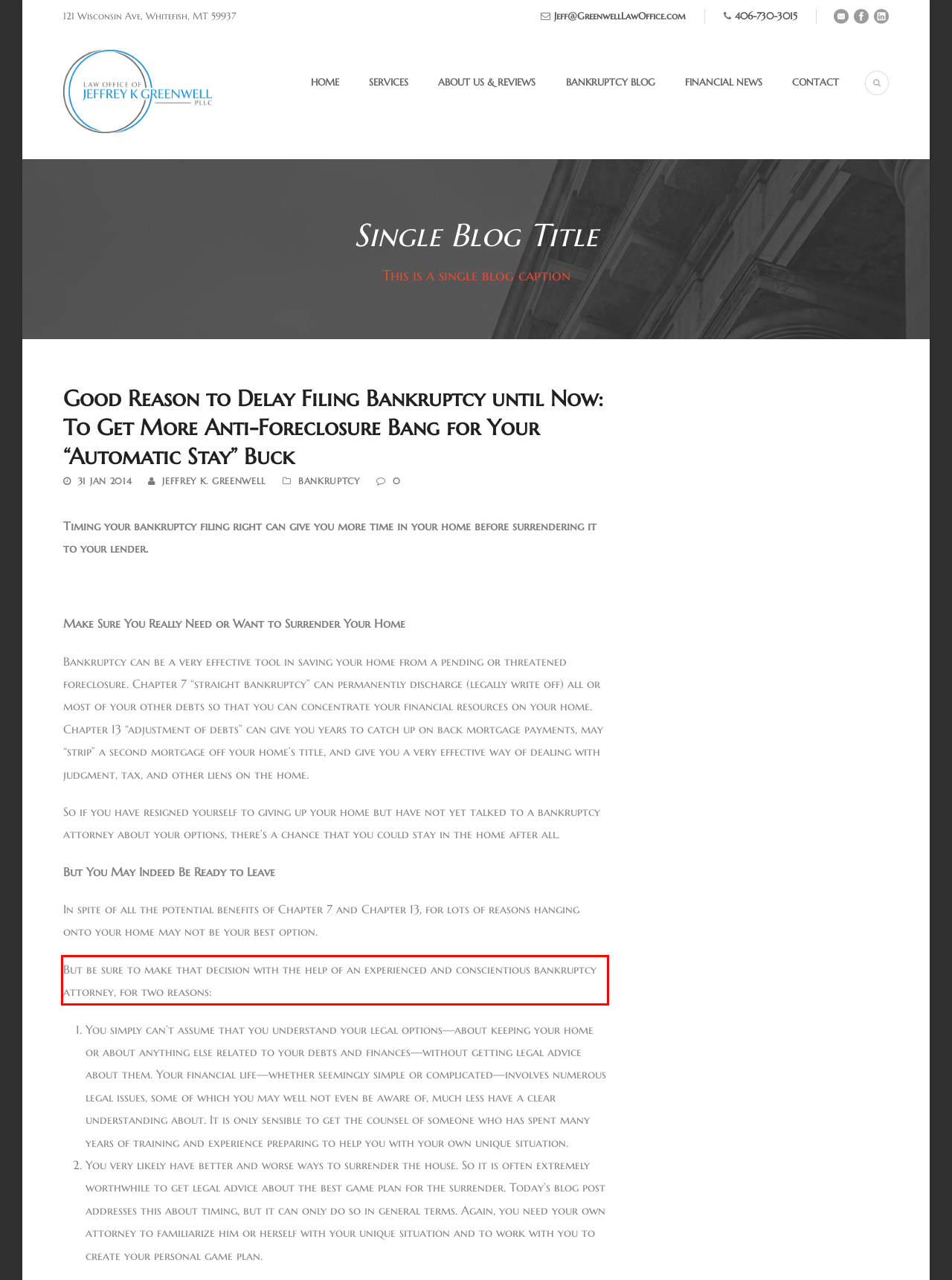Please use OCR to extract the text content from the red bounding box in the provided webpage screenshot.

But be sure to make that decision with the help of an experienced and conscientious bankruptcy attorney, for two reasons: